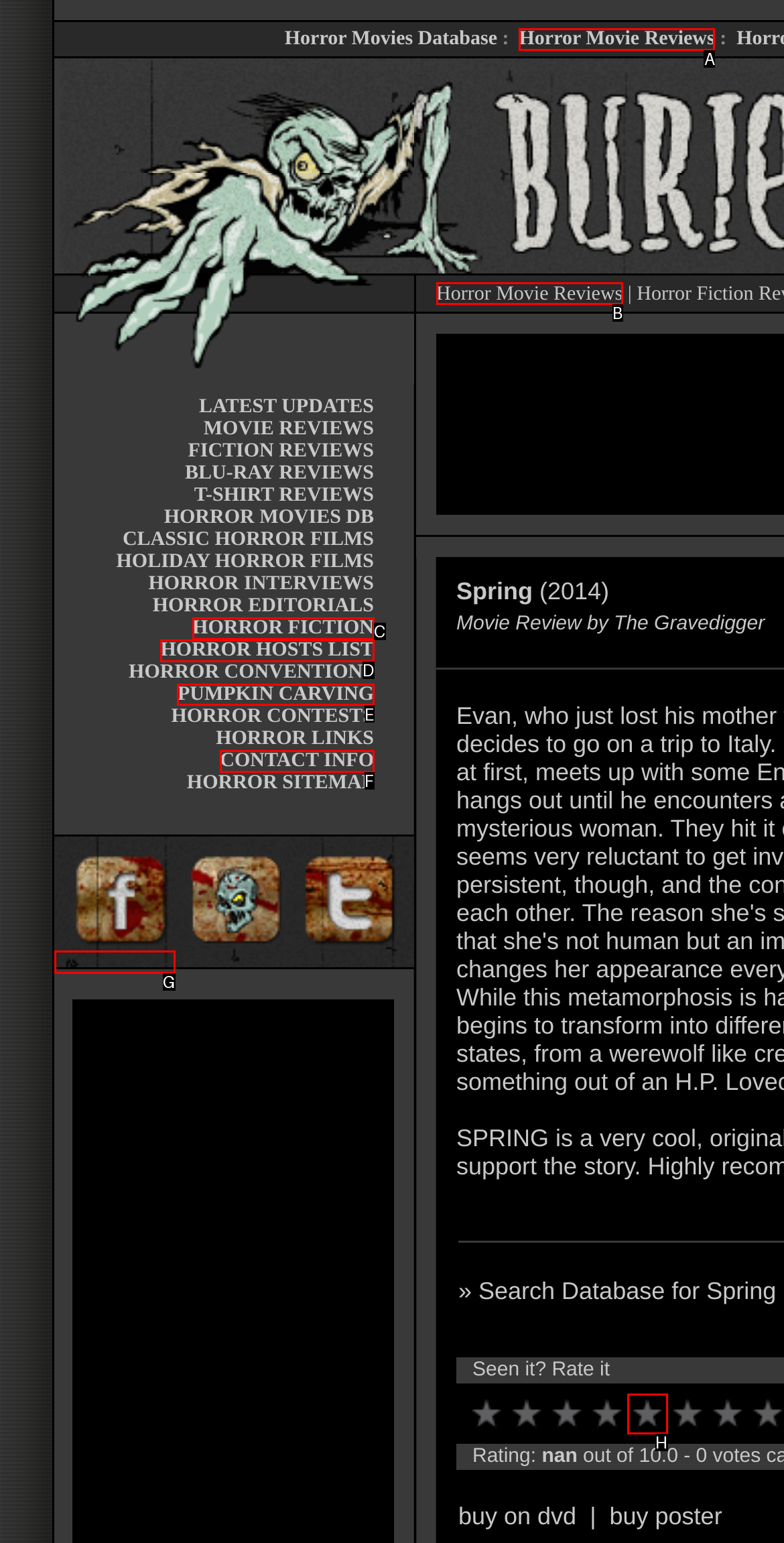Select the option that fits this description: PUMPKIN CARVING
Answer with the corresponding letter directly.

E